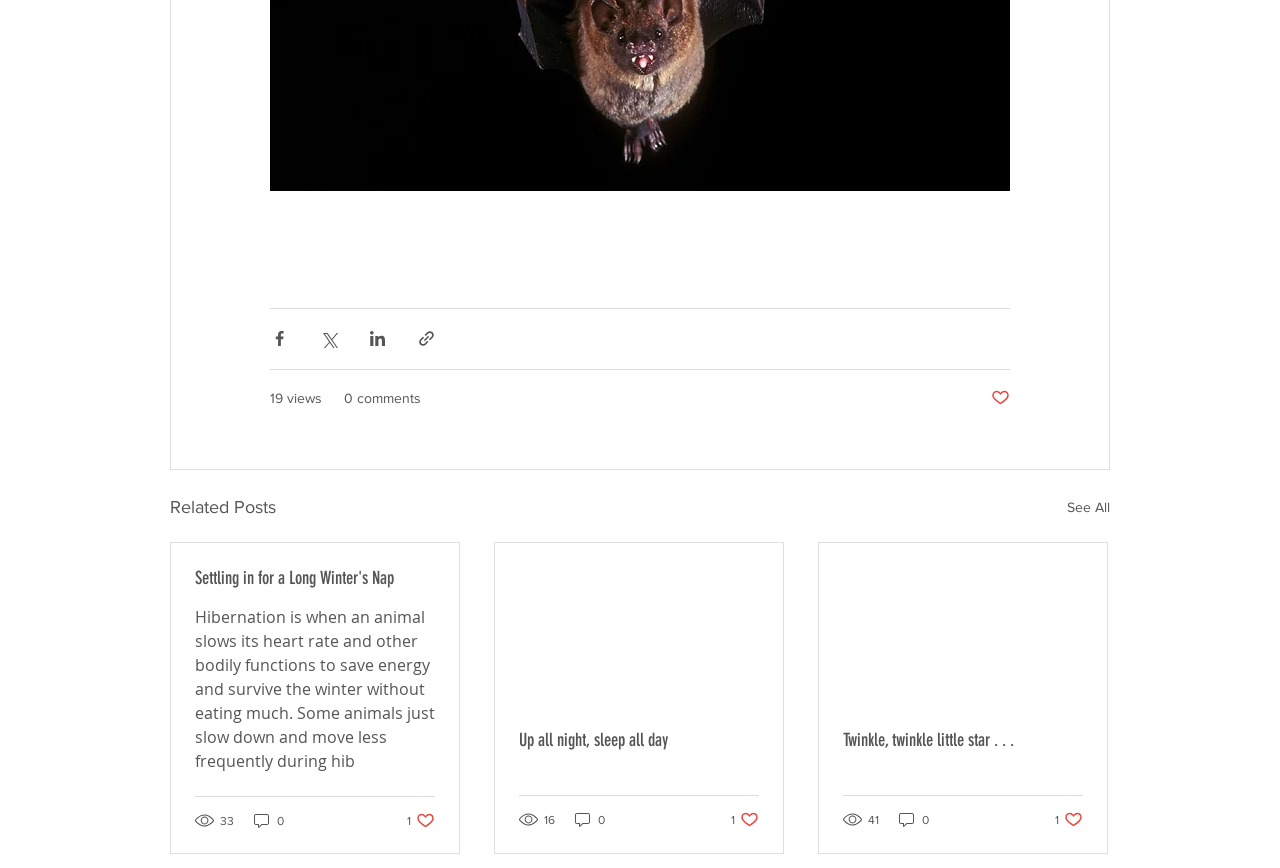Determine the bounding box coordinates of the clickable area required to perform the following instruction: "Share via Facebook". The coordinates should be represented as four float numbers between 0 and 1: [left, top, right, bottom].

[0.211, 0.379, 0.226, 0.401]